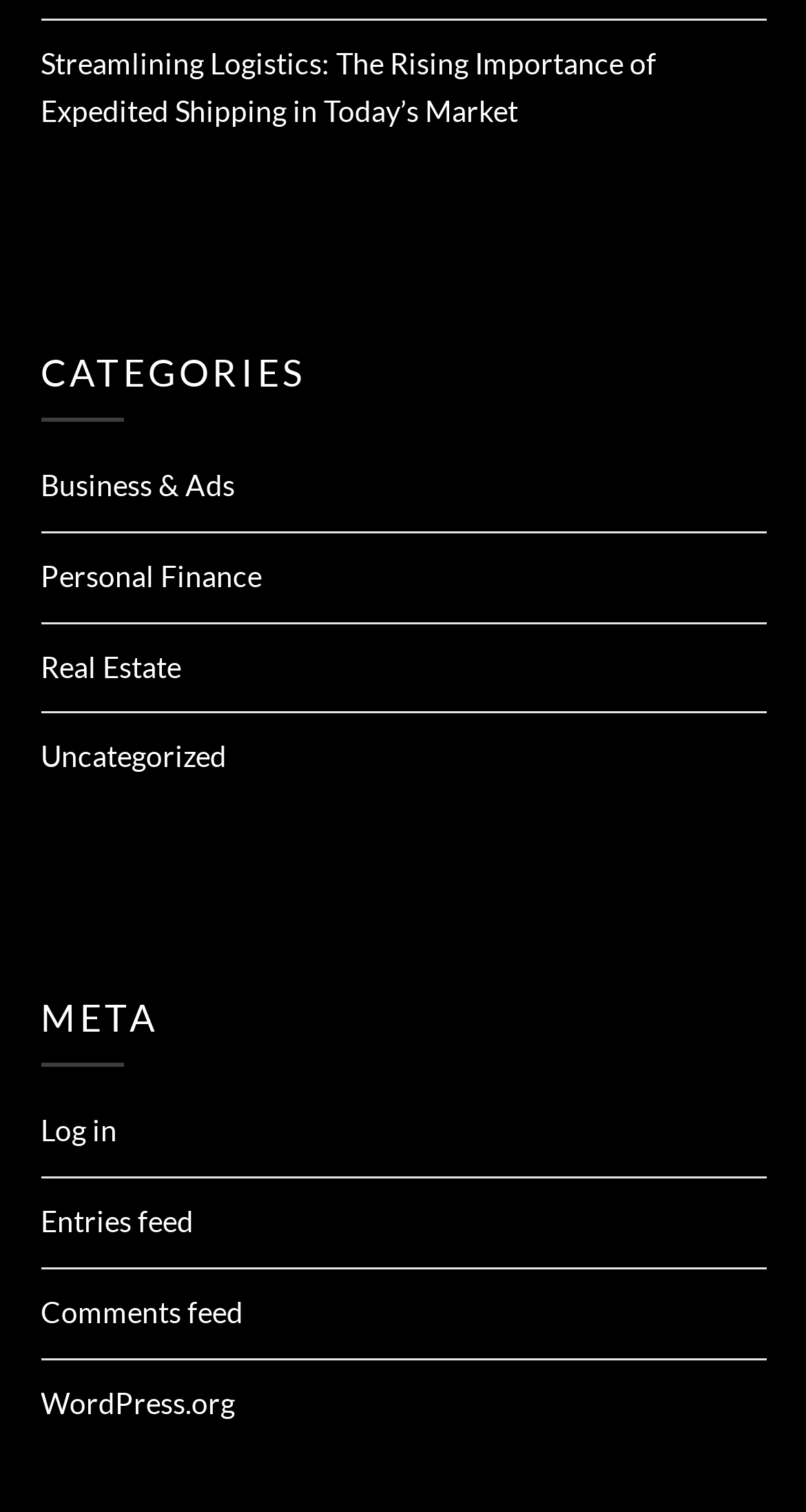Extract the bounding box coordinates for the UI element described as: "Business & Ads".

[0.05, 0.309, 0.291, 0.332]